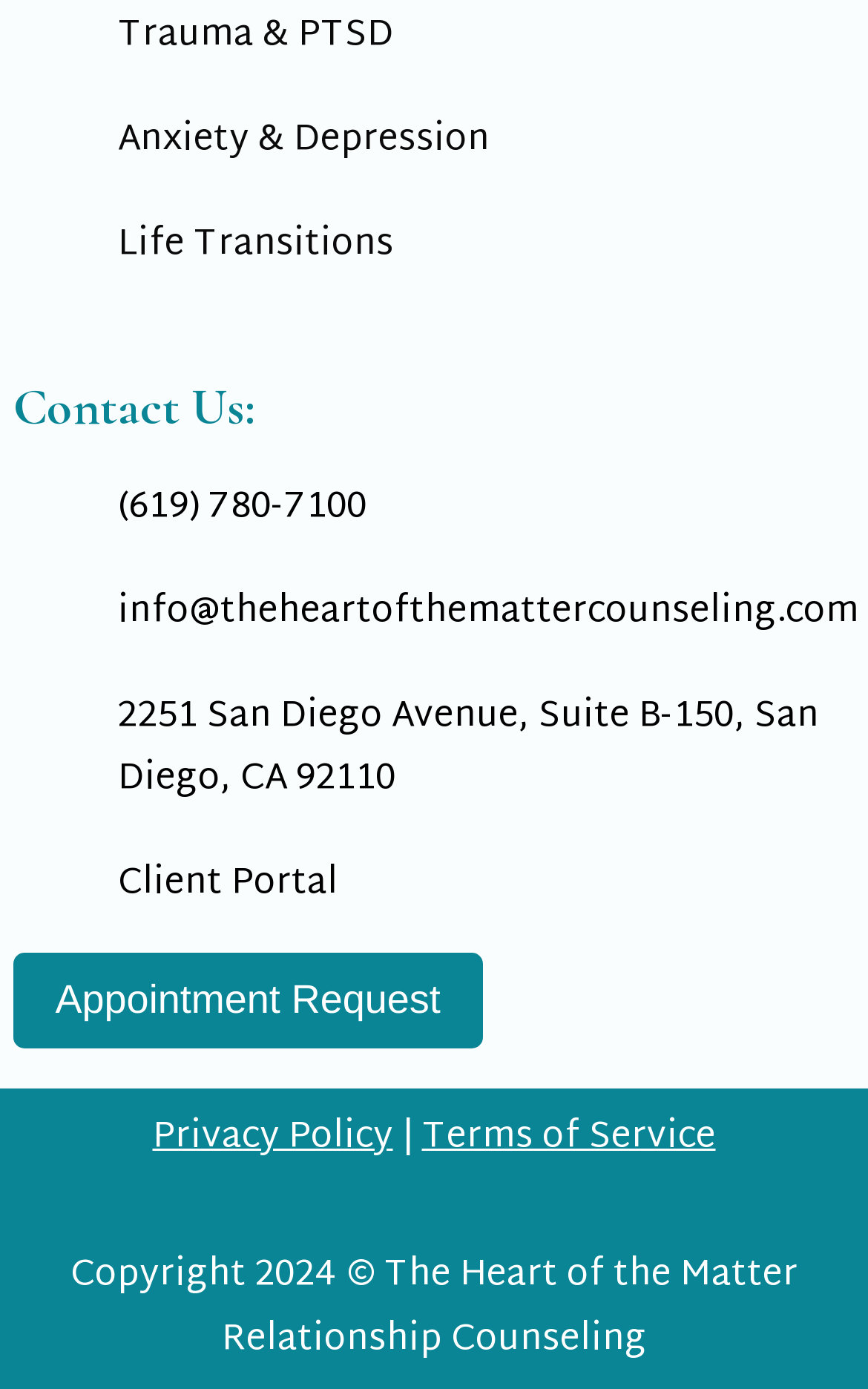Please mark the bounding box coordinates of the area that should be clicked to carry out the instruction: "Visit the website for custom costume made fantasies".

None